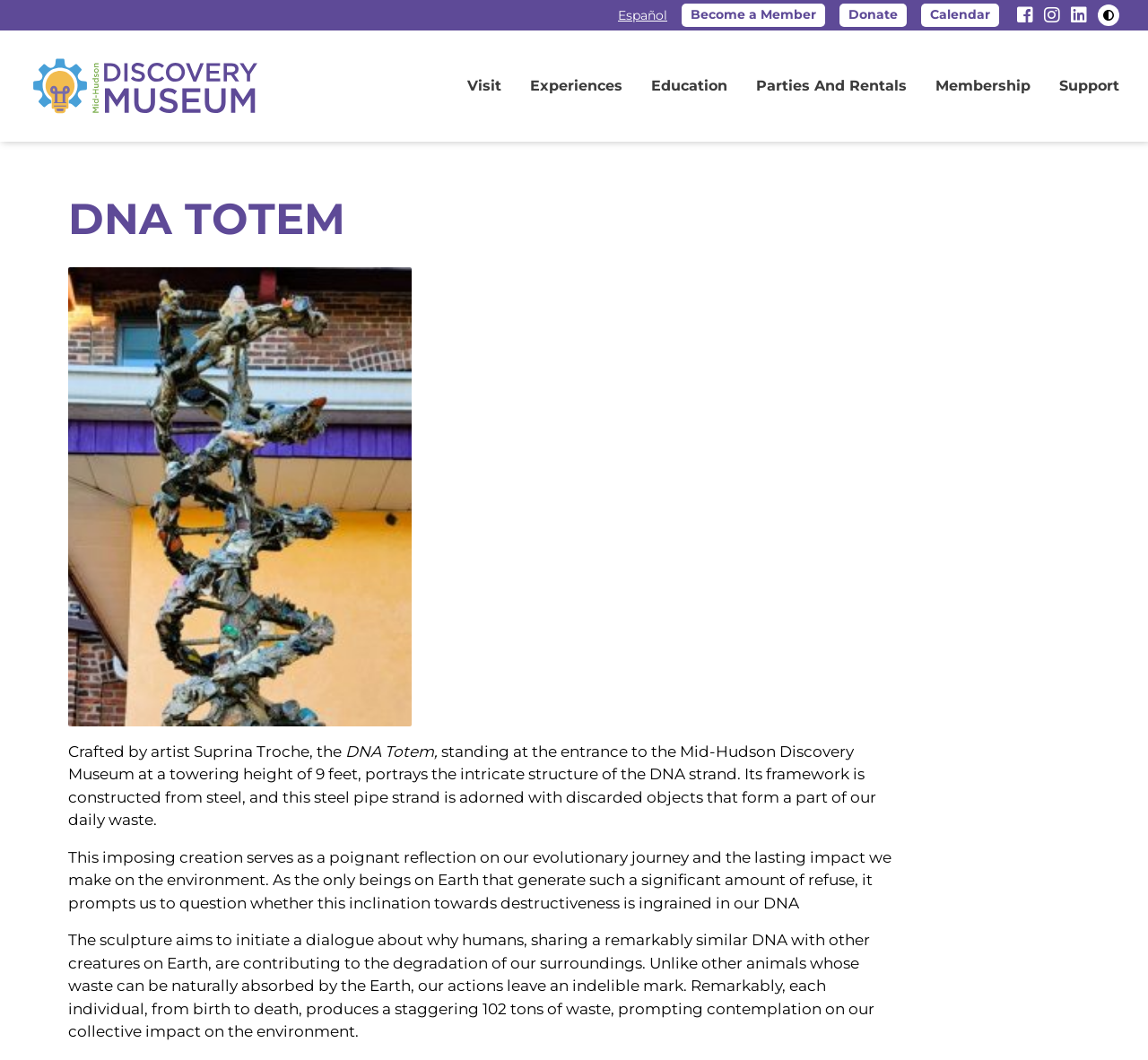Specify the bounding box coordinates for the region that must be clicked to perform the given instruction: "View the 'DNA Totem' sculpture description".

[0.059, 0.181, 0.79, 0.232]